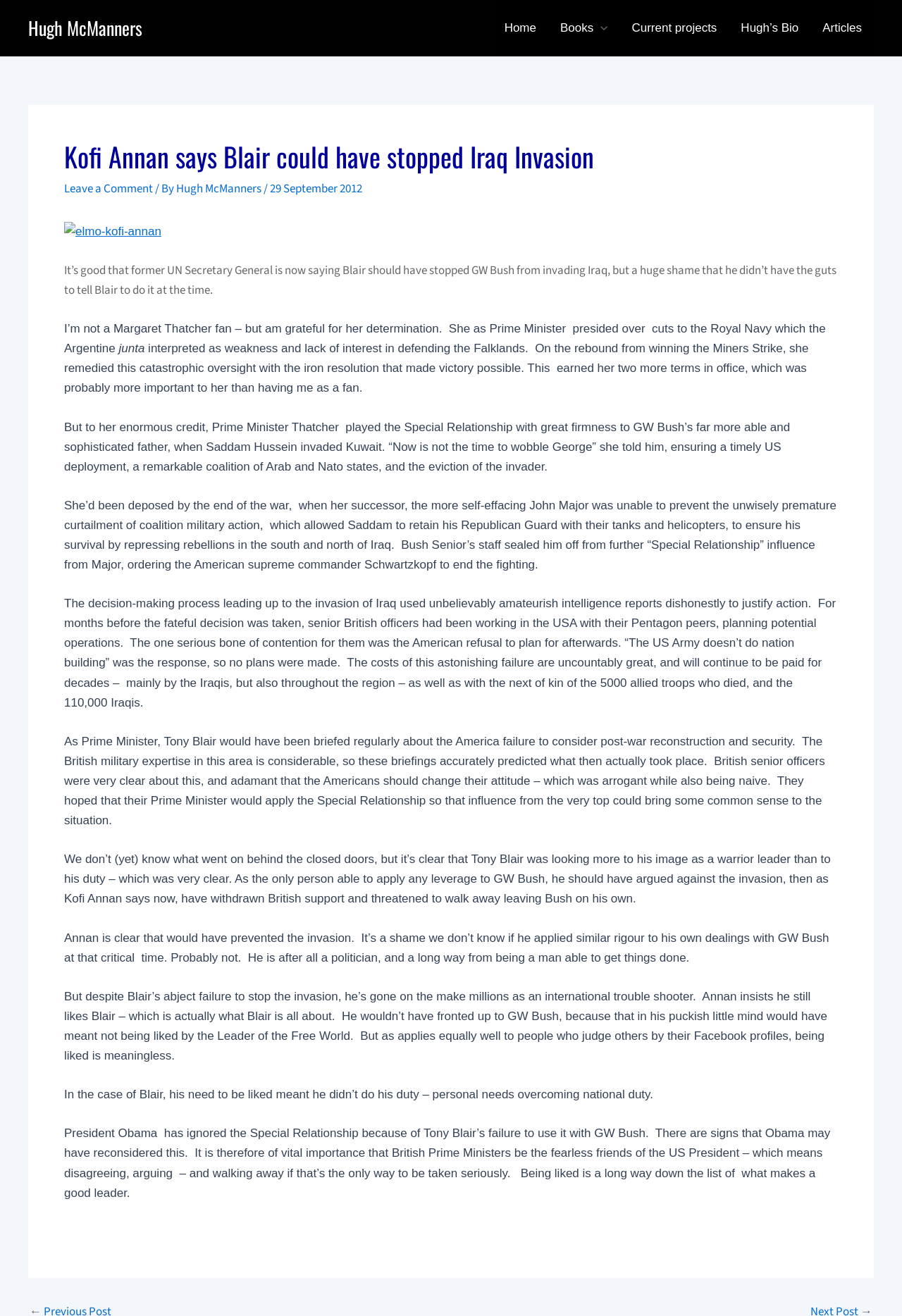Provide the bounding box coordinates of the section that needs to be clicked to accomplish the following instruction: "Click on the 'Home' link."

[0.546, 0.0, 0.608, 0.043]